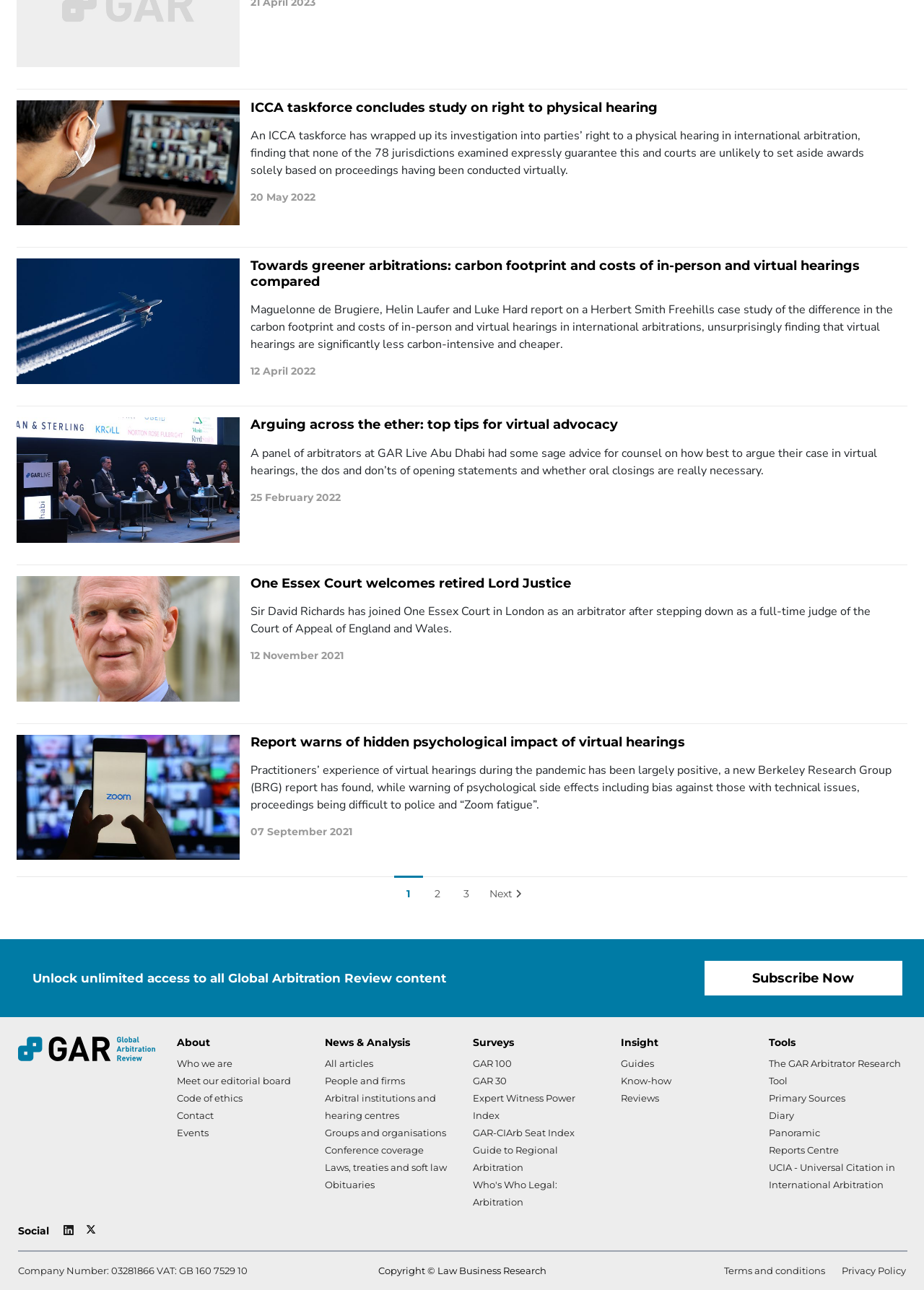Answer this question in one word or a short phrase: How many links are there at the bottom of the page?

5